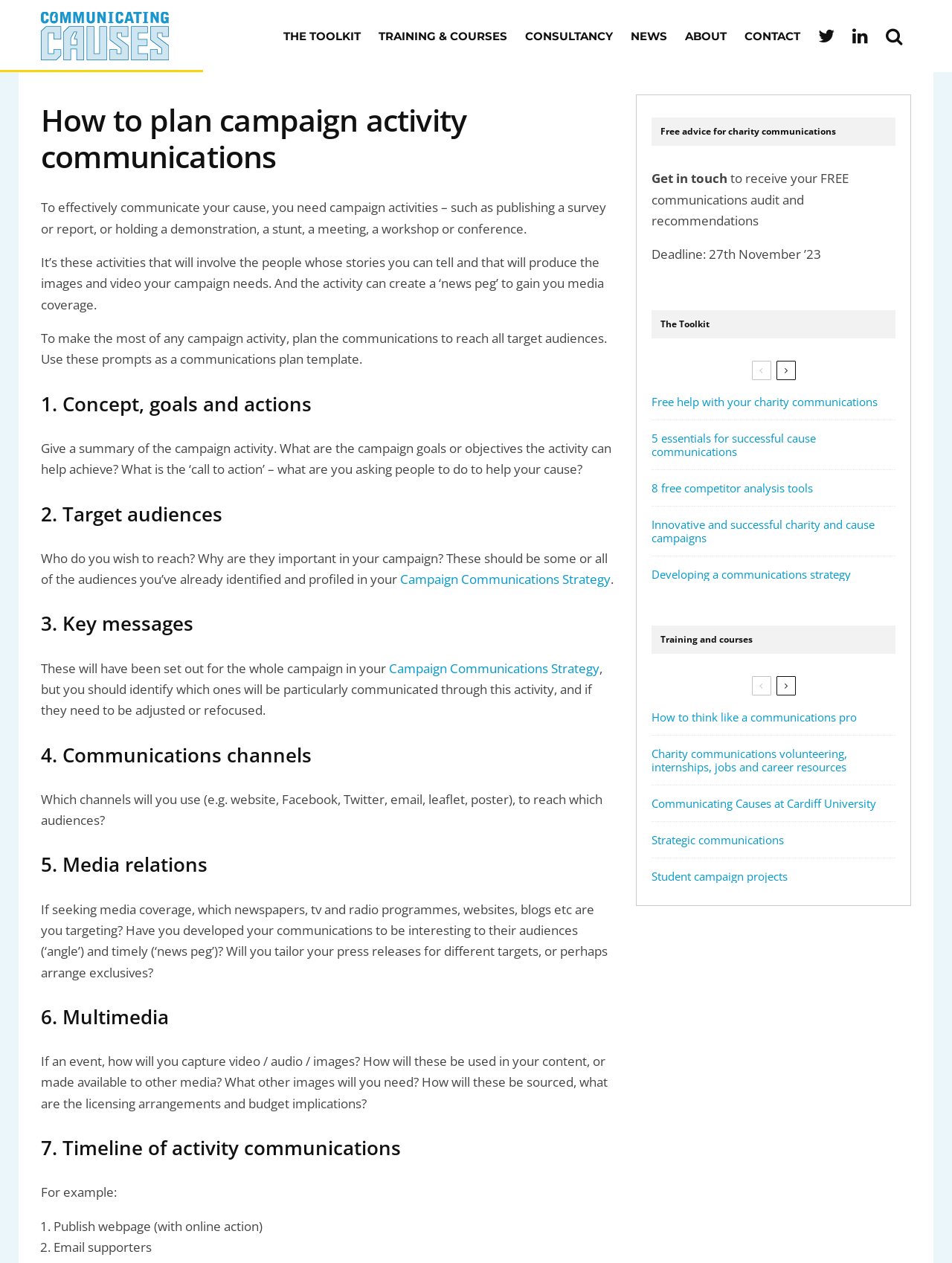What is the deadline for receiving free communications audit and recommendations?
Provide a detailed and well-explained answer to the question.

According to the webpage, the deadline for receiving free communications audit and recommendations is 27th November '23, as mentioned in the section 'Free advice for charity communications'.